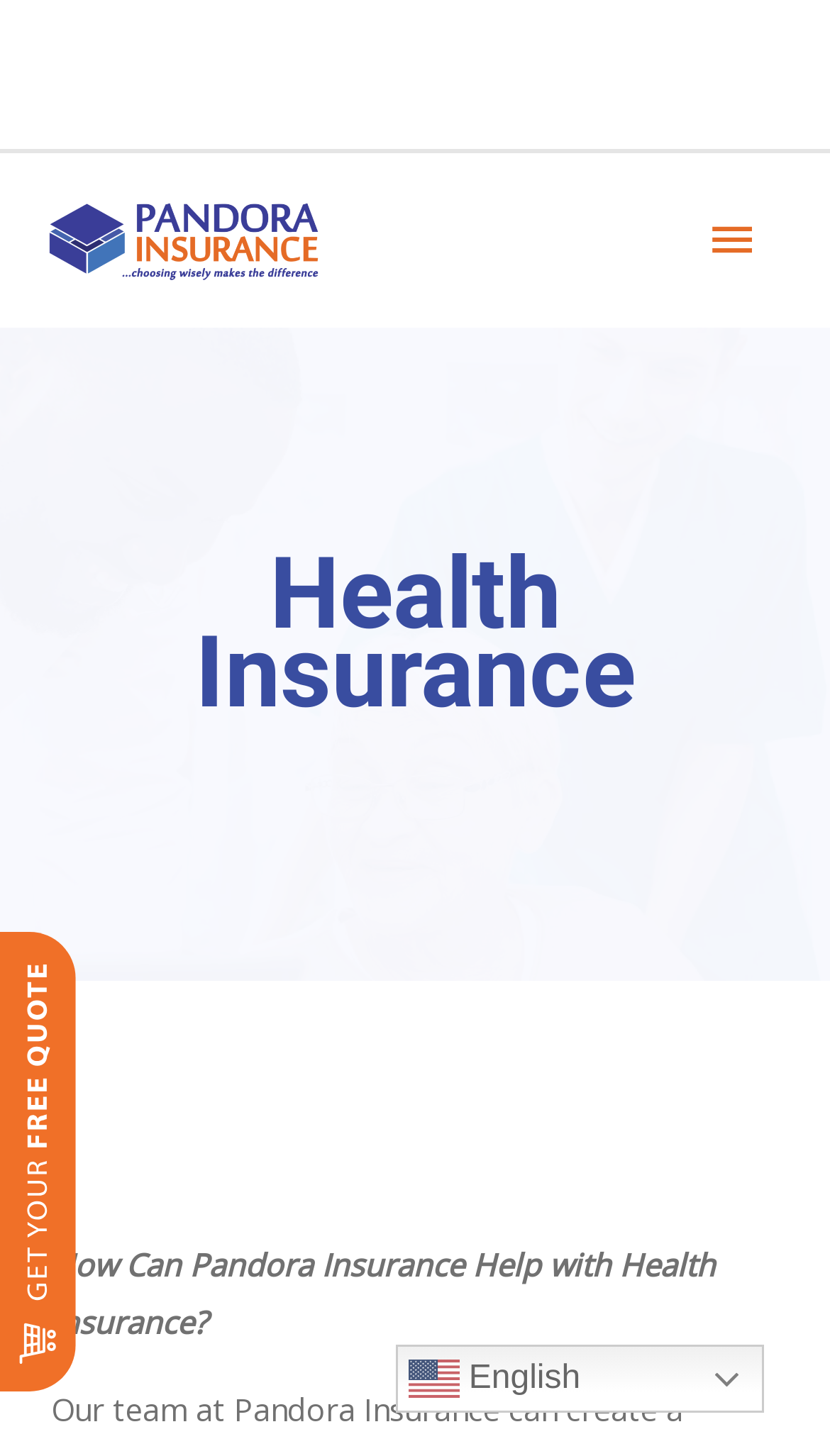What is the language of the webpage?
Examine the image closely and answer the question with as much detail as possible.

I found the language of the webpage by looking at the link element with the text 'en English' at the bottom of the webpage.